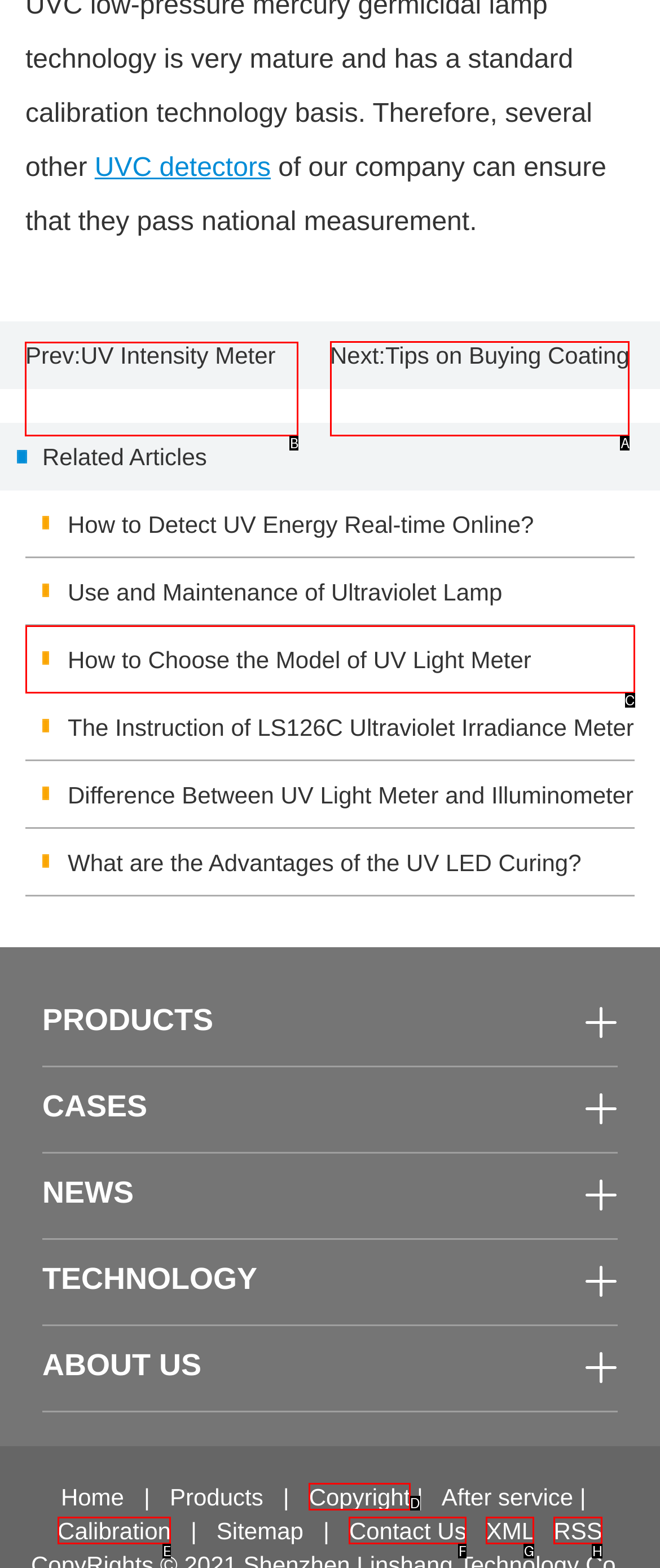Choose the UI element to click on to achieve this task: Read about UV Intensity Meter Application and Operation. Reply with the letter representing the selected element.

B